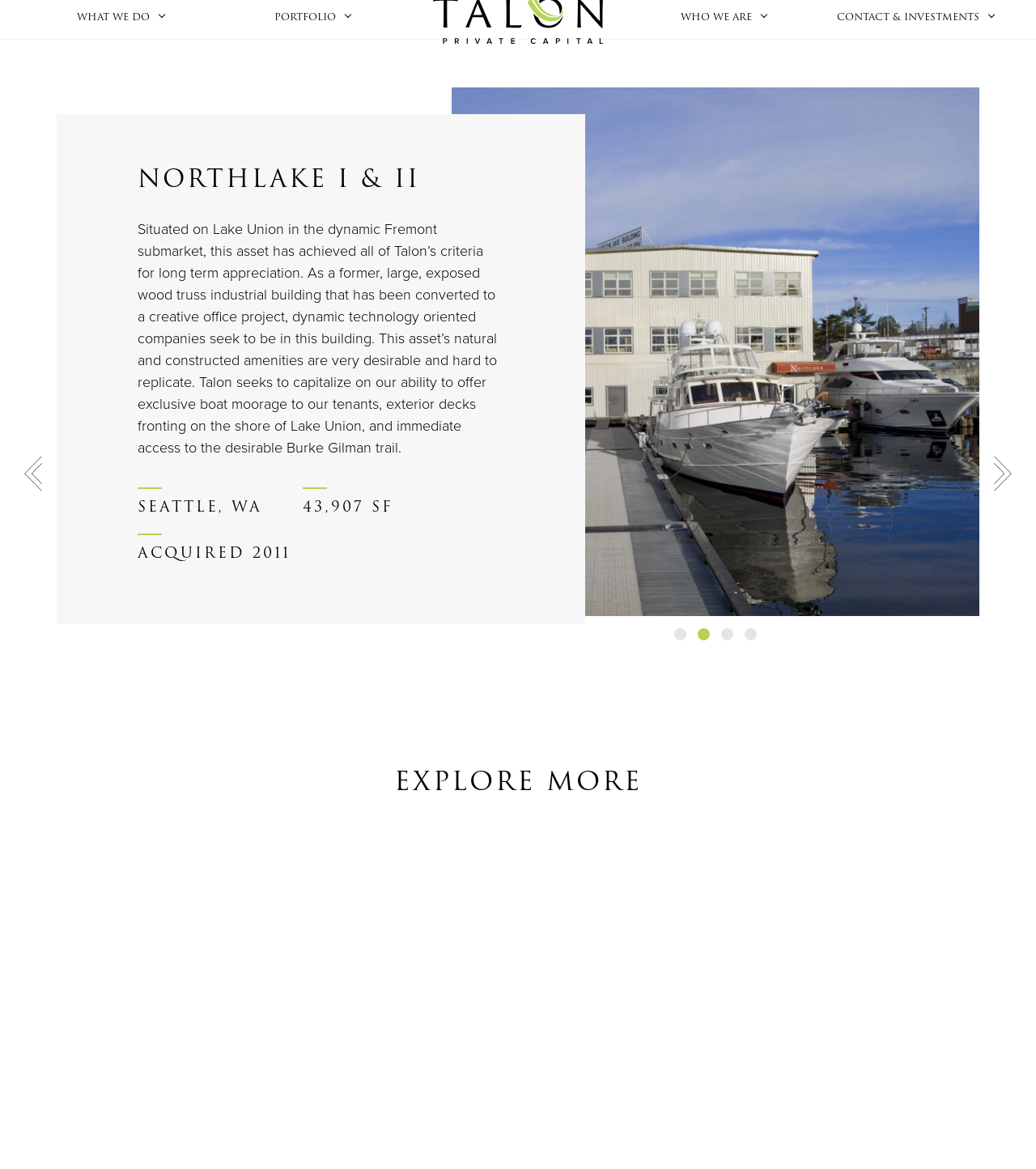Using the information in the image, give a detailed answer to the following question: When was the asset acquired?

I found the acquisition year of the asset by looking at the static text elements on the webpage. One of the elements has the text 'ACQUIRED 2011', which suggests that the asset was acquired in 2011.